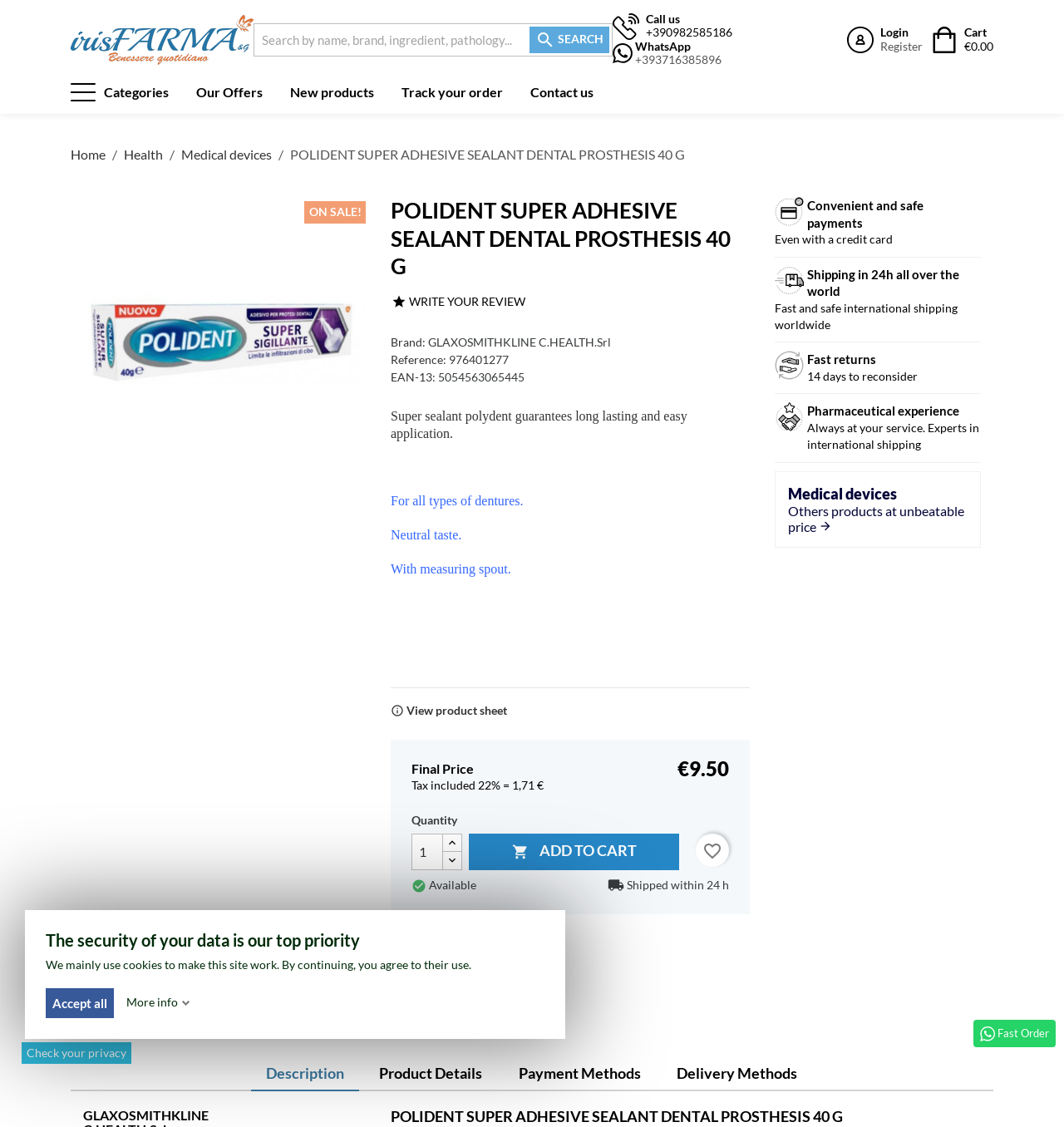Show me the bounding box coordinates of the clickable region to achieve the task as per the instruction: "Click the 'Download Here' button".

None